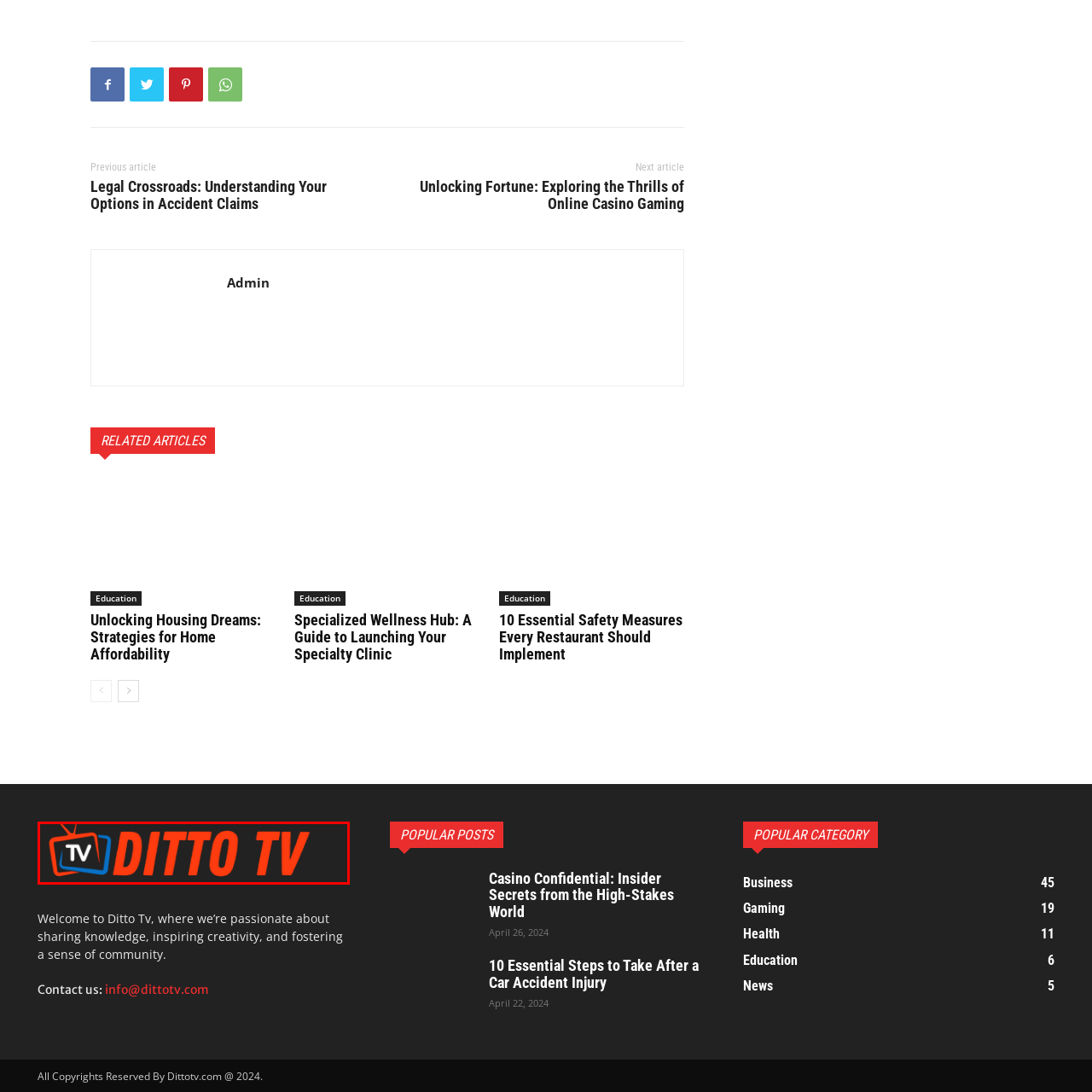What is the background color of the logo?
Look at the image framed by the red bounding box and provide an in-depth response.

The logo prominently displays the words 'DITTO TV', where 'DITTO' is rendered in a striking red color, making it eye-catching against a dark background.